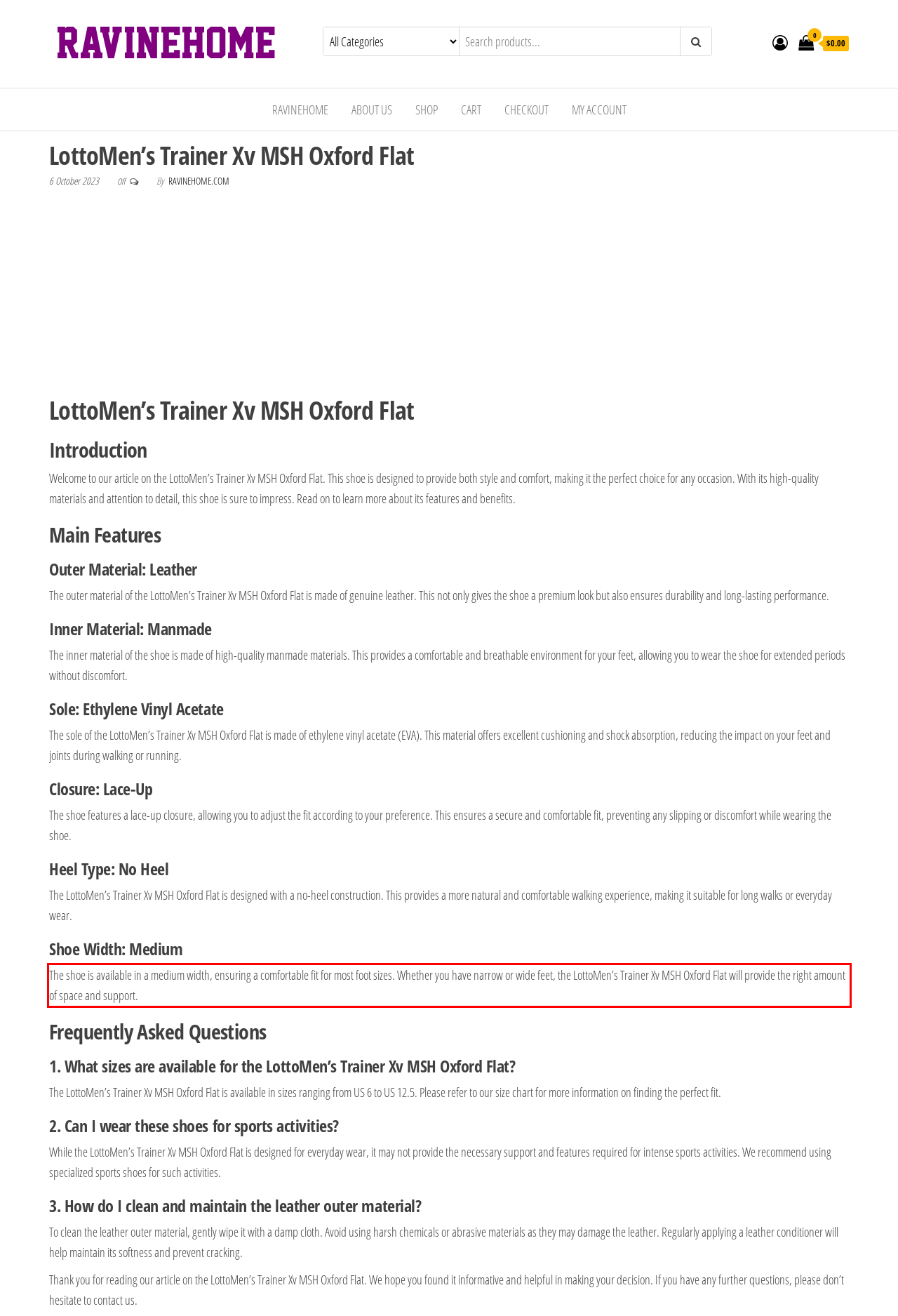View the screenshot of the webpage and identify the UI element surrounded by a red bounding box. Extract the text contained within this red bounding box.

The shoe is available in a medium width, ensuring a comfortable fit for most foot sizes. Whether you have narrow or wide feet, the LottoMen’s Trainer Xv MSH Oxford Flat will provide the right amount of space and support.